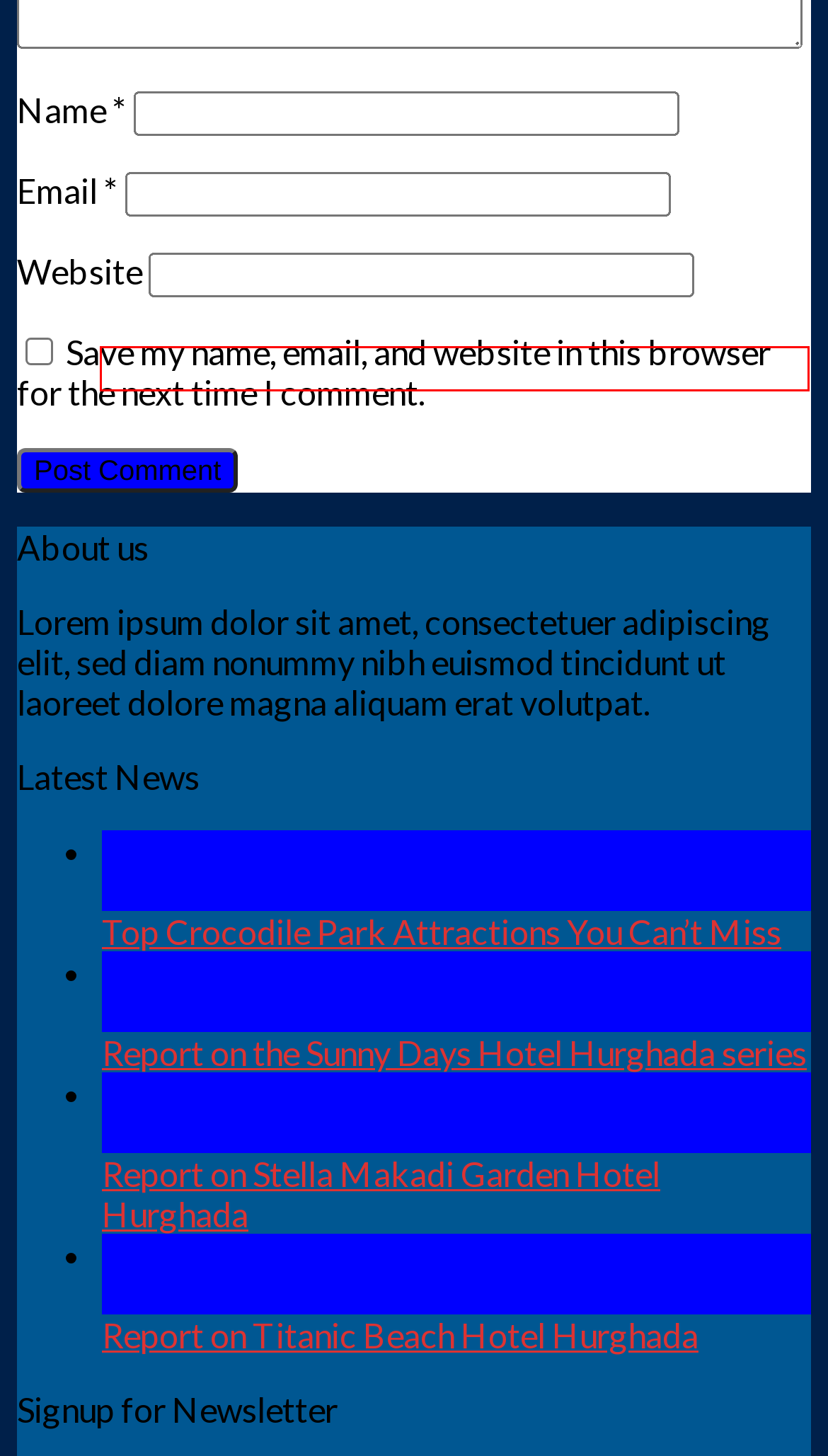Look at the screenshot of a webpage with a red bounding box and select the webpage description that best corresponds to the new page after clicking the element in the red box. Here are the options:
A. Egypt – arab travelers
B. Cairo – arab travelers
C. italy – arab travelers
D. Japan – arab travelers
E. Report on the Sunny Days Hotel Hurghada series
F. France – arab travelers
G. Report on Stella Makadi Garden Hotel Hurghada
H. Top Crocodile Park Attractions You Can't Miss

E